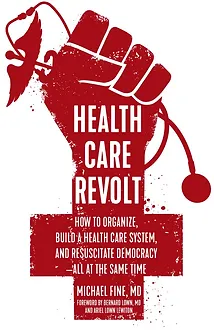What is the profession of the author?
Answer the question with as much detail as you can, using the image as a reference.

The author's profession can be inferred from the 'MD' suffix in his name, which is a abbreviation for Doctor of Medicine, indicating that the author is a medical doctor.